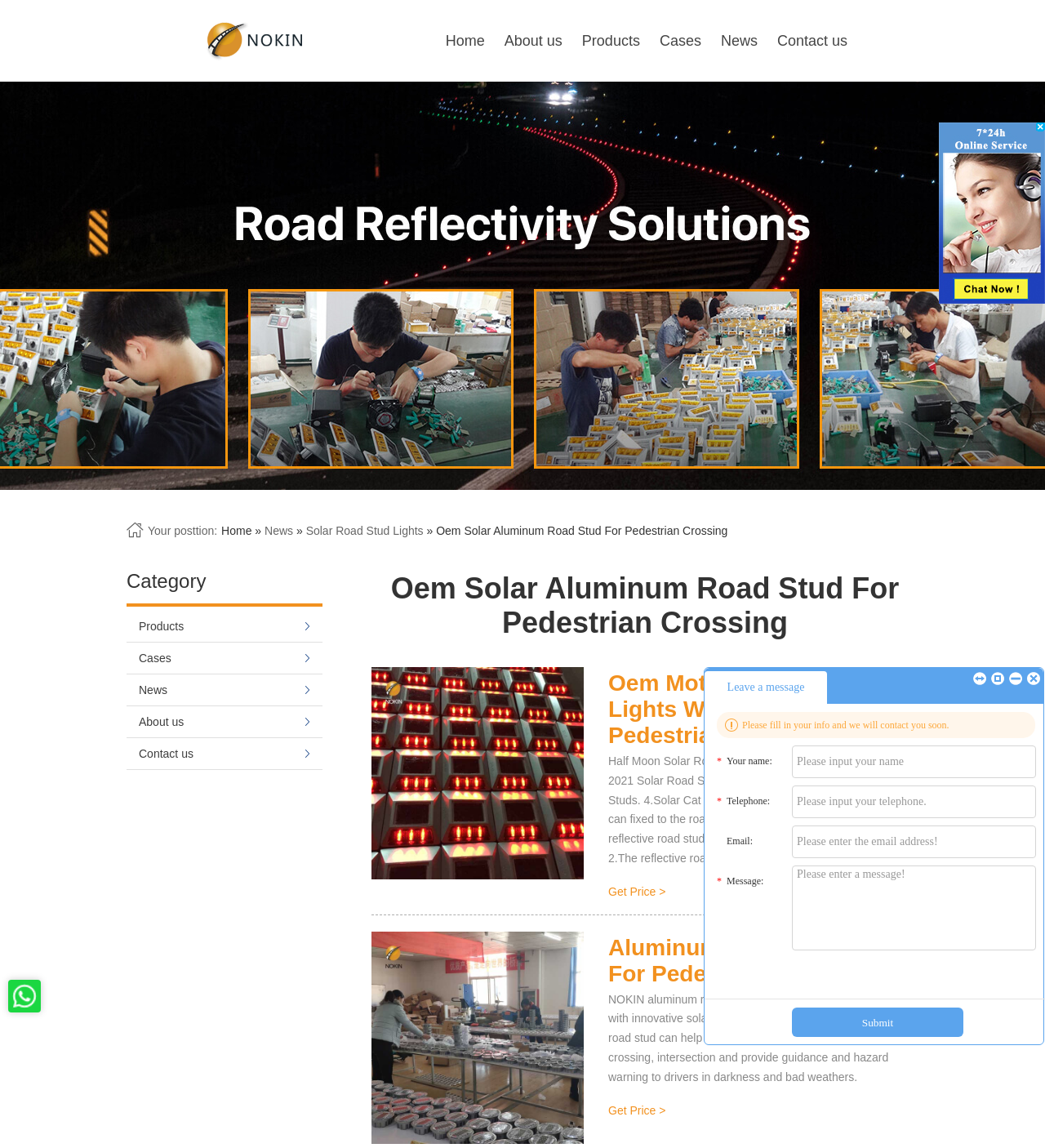What is the category of the product?
Carefully analyze the image and provide a thorough answer to the question.

I found the category of the product by looking at the static text 'Oem Solar Aluminum Road Stud For Pedestrian Crossing' which is located at the top of the webpage, and also by examining the description list details which mention 'Products' and 'Cases'.